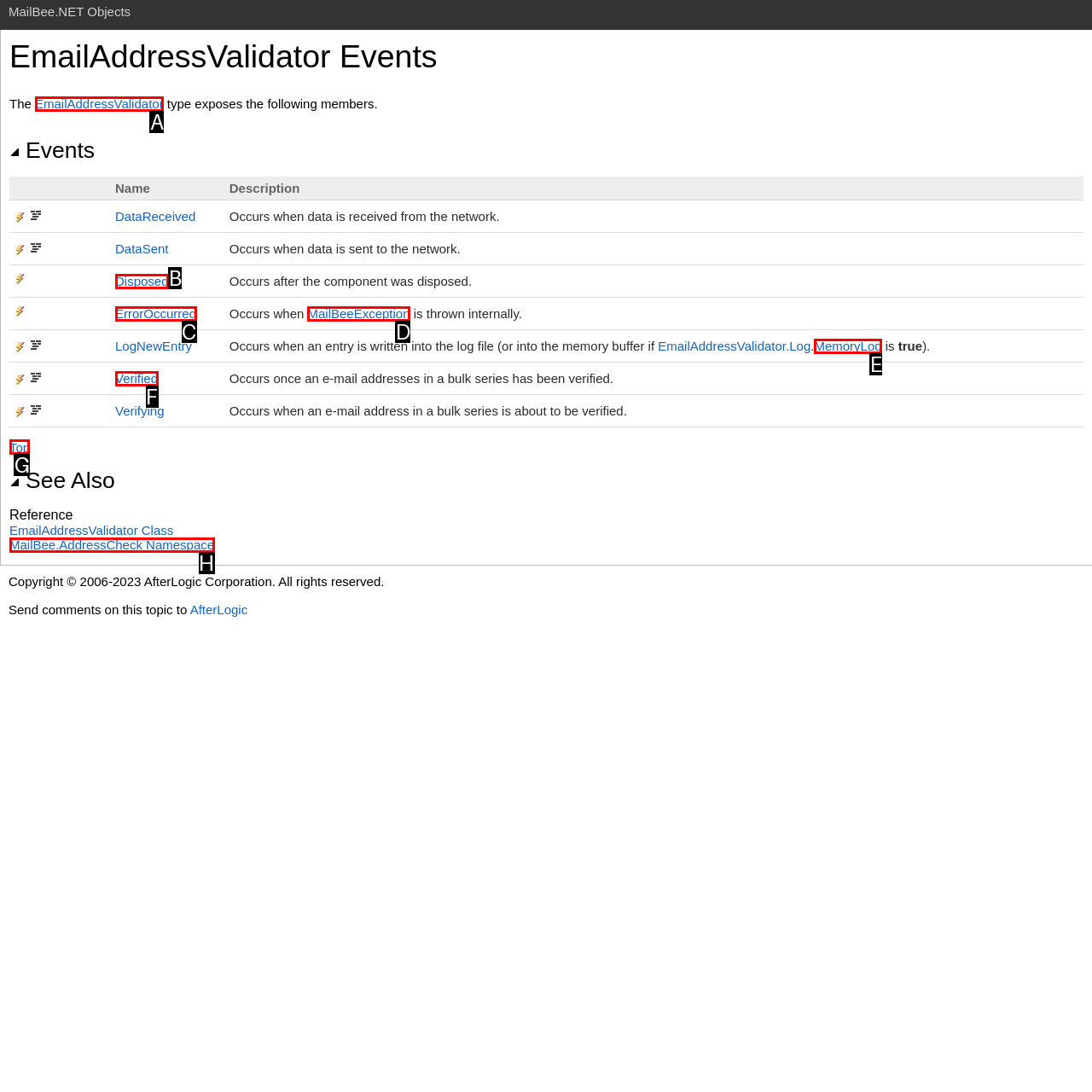Select the right option to accomplish this task: Explore the tags related to bass fishing. Reply with the letter corresponding to the correct UI element.

None